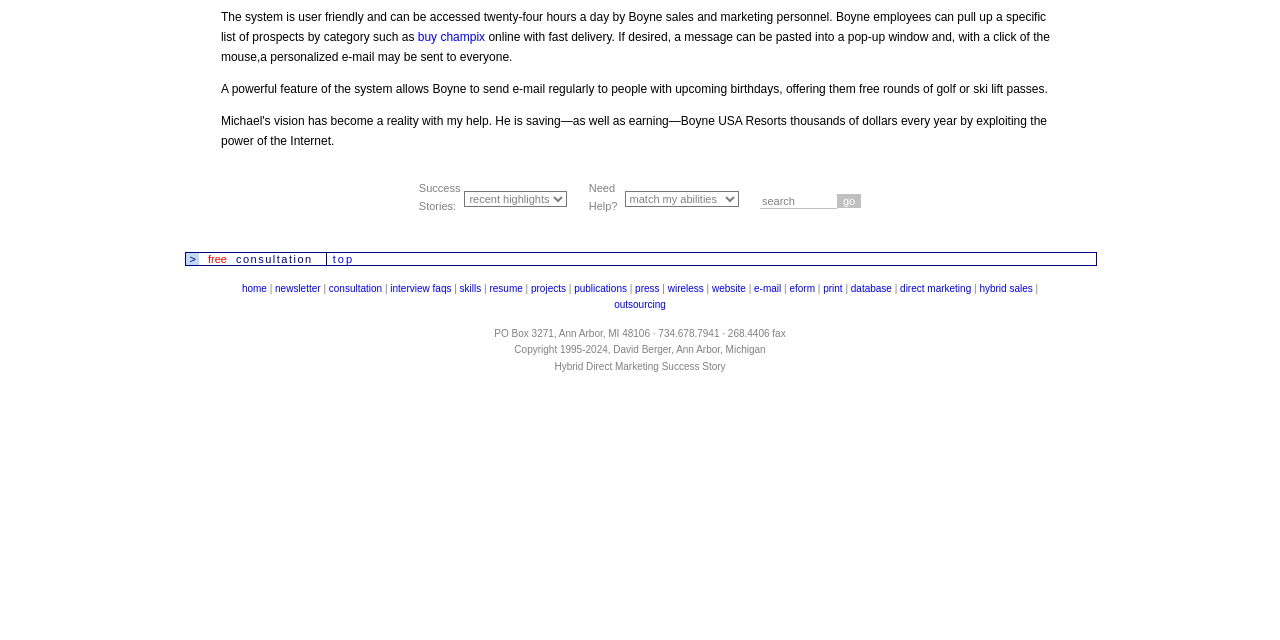Identify the bounding box for the described UI element: "database".

[0.665, 0.442, 0.697, 0.459]